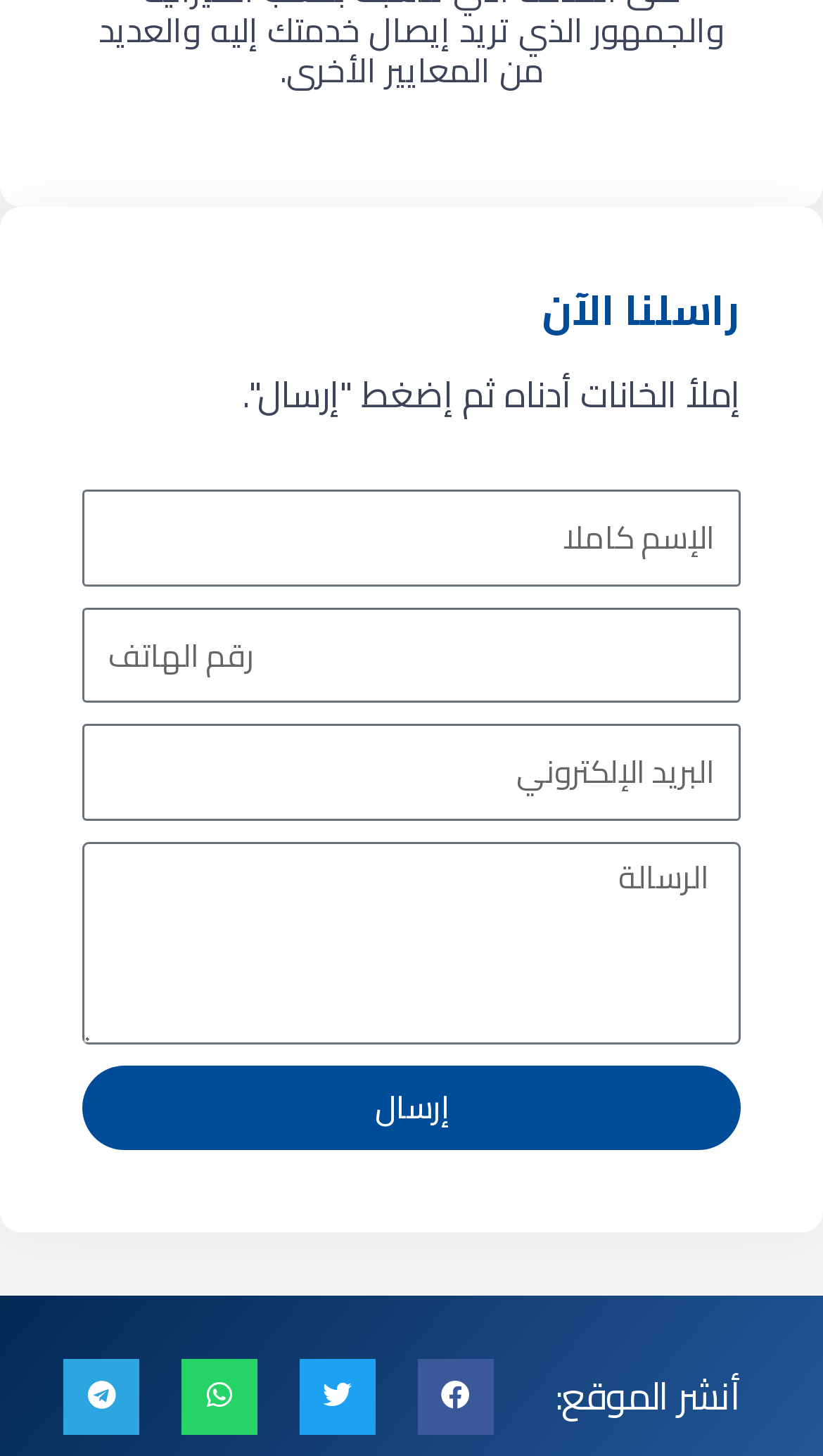Locate the bounding box coordinates of the element I should click to achieve the following instruction: "Input your phone number".

[0.1, 0.417, 0.9, 0.483]